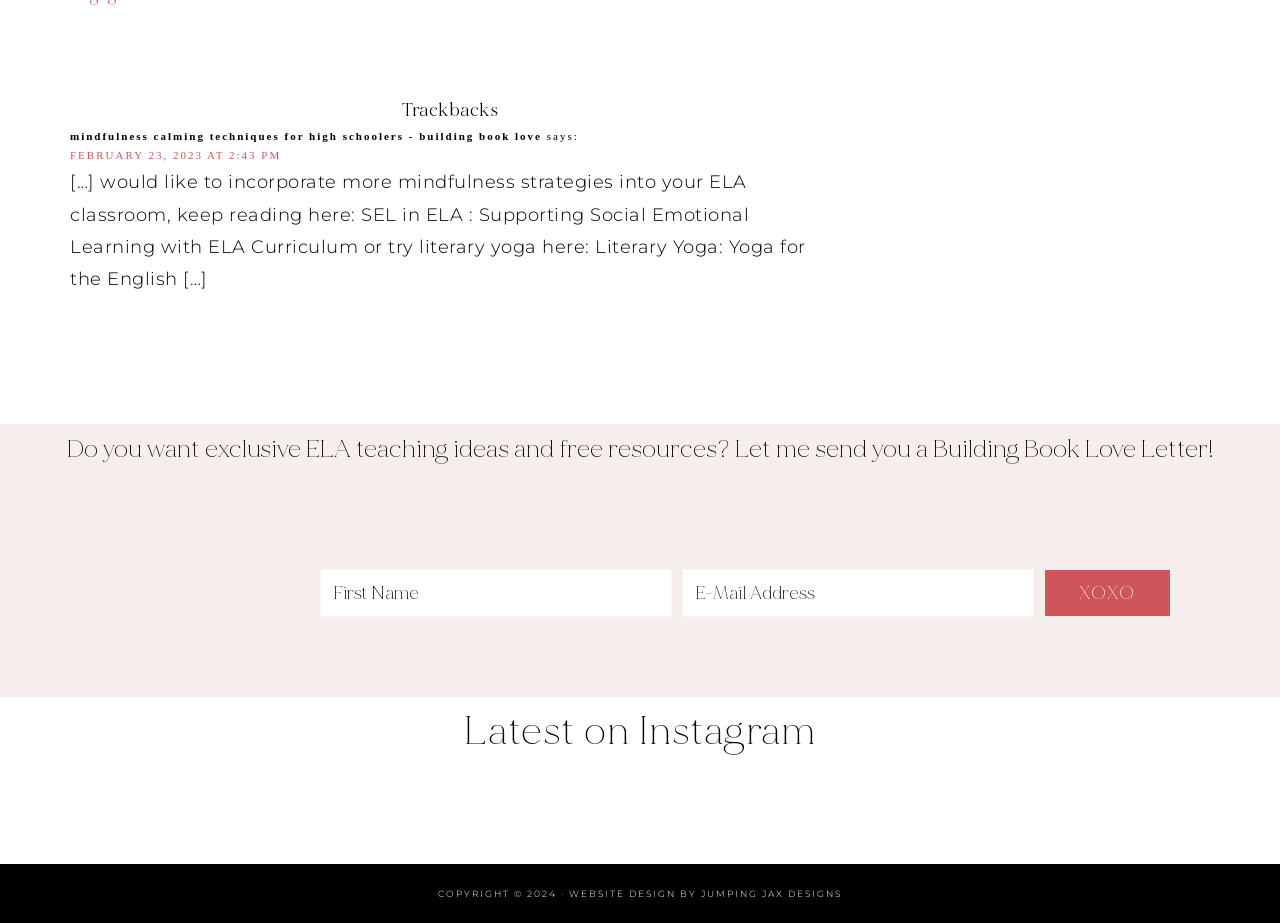With reference to the screenshot, provide a detailed response to the question below:
What is the offer in the 'Latest on Instagram' section?

The 'Latest on Instagram' section contains links to free resources, such as book club discussion questions, a blog post about classroom organization, and a freebie to help with classroom decluttering, which are offered to teachers and educators.